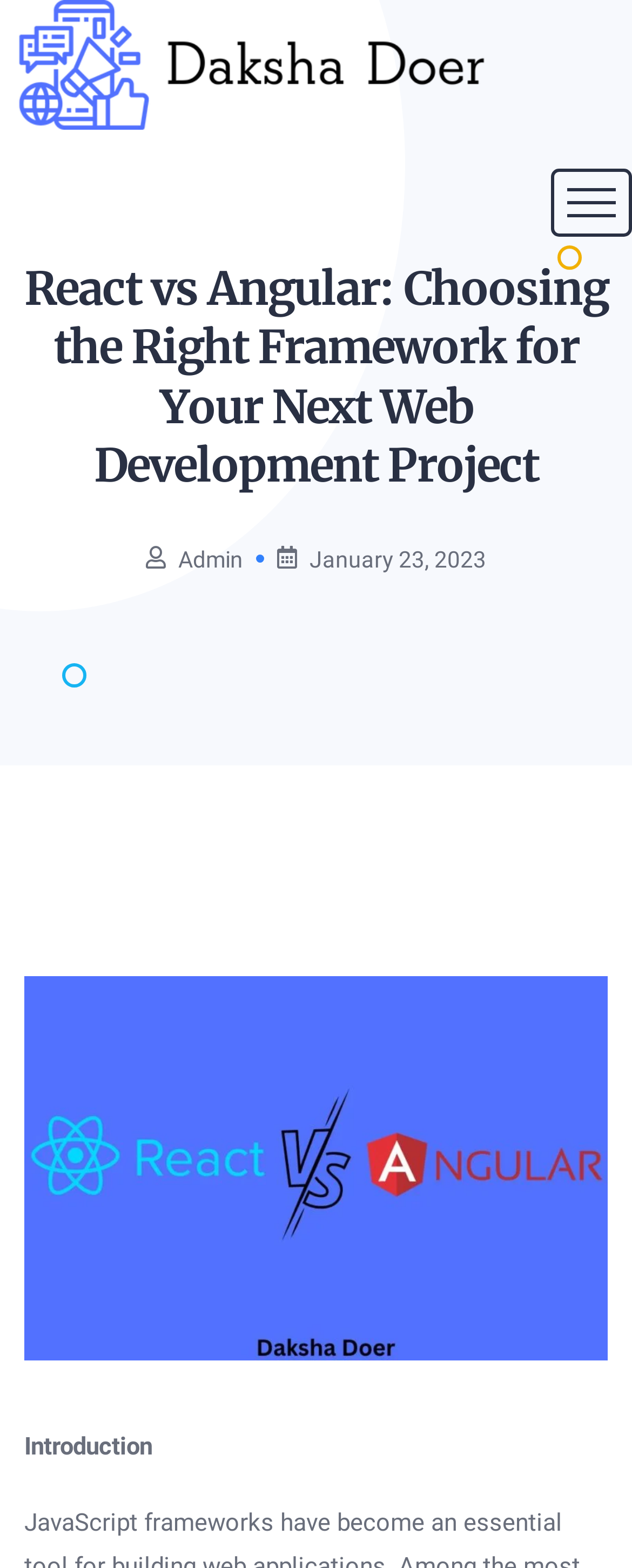Provide an in-depth description of the elements and layout of the webpage.

The webpage is about choosing the right framework for a web development project, specifically comparing React and Angular. At the top left of the page, there is a logo or icon of "Daksha Doer" accompanied by a link to the same name. Below this, there is a heading that clearly states the title of the article. To the right of the heading, there is a link to the admin page, indicated by a small icon, and a text showing the date "January 23, 2023". 

Below the heading, there is a large image that spans almost the entire width of the page, likely a featured image related to the article. Above this image, there is a subheading that reads "Introduction", which suggests that the article is divided into sections.